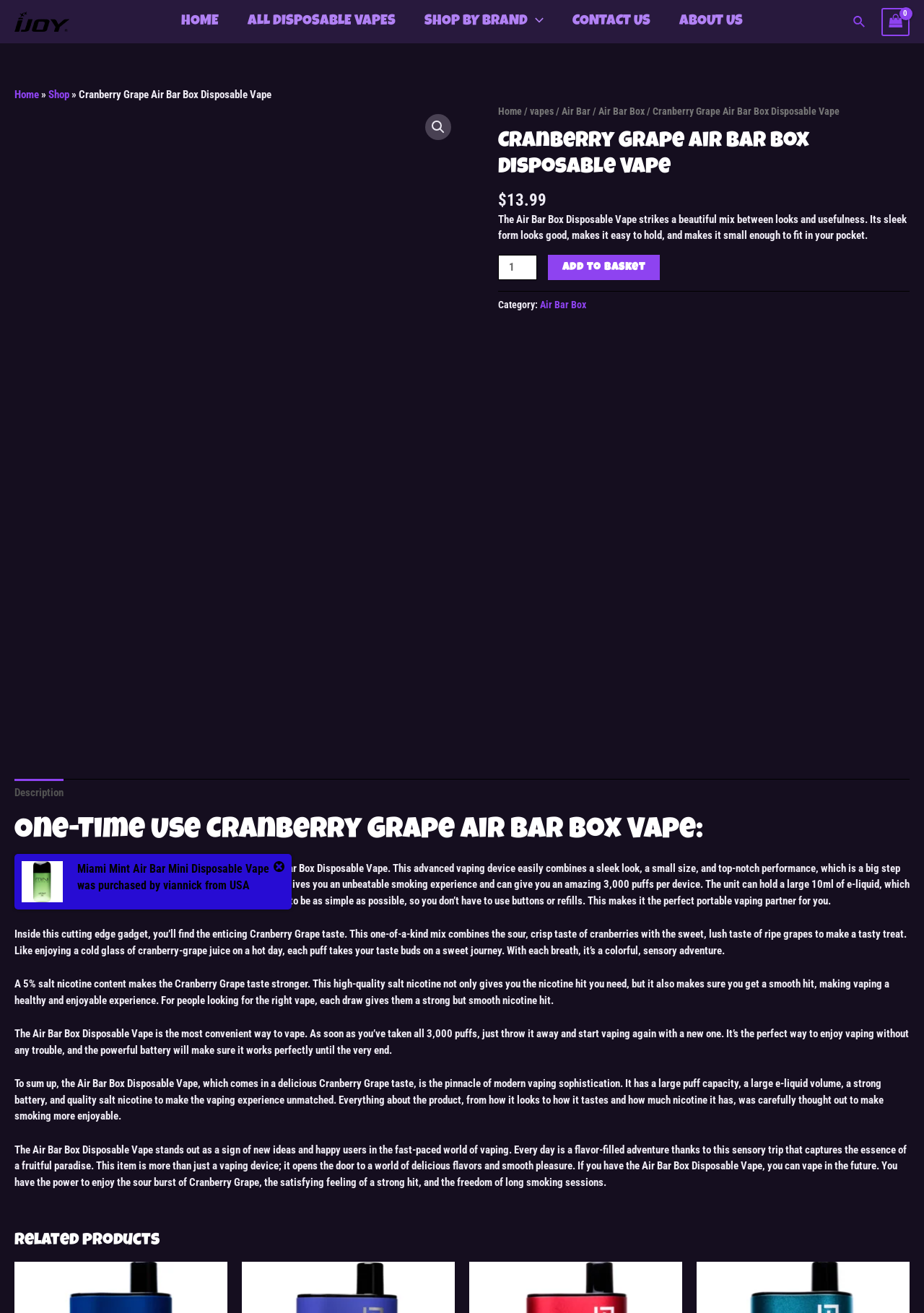How many puffs can the Air Bar Box Disposable Vape provide?
Give a thorough and detailed response to the question.

The number of puffs that the Air Bar Box Disposable Vape can provide can be found in the product description section, where it is stated that it can give you an unbeatable smoking experience and can give you an amazing 3,000 puffs per device.